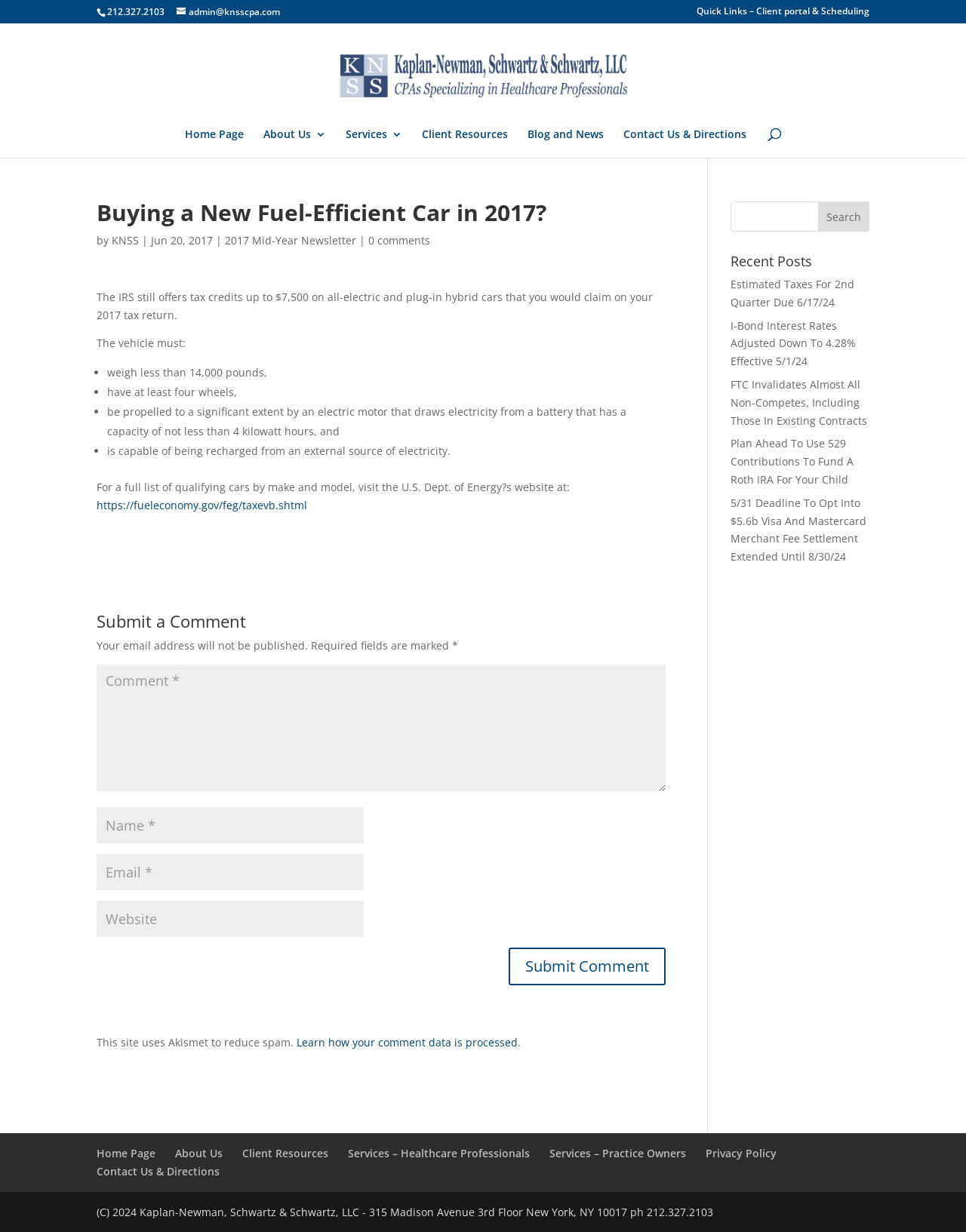What is the main heading displayed on the webpage? Please provide the text.

Buying a New Fuel-Efficient Car in 2017?